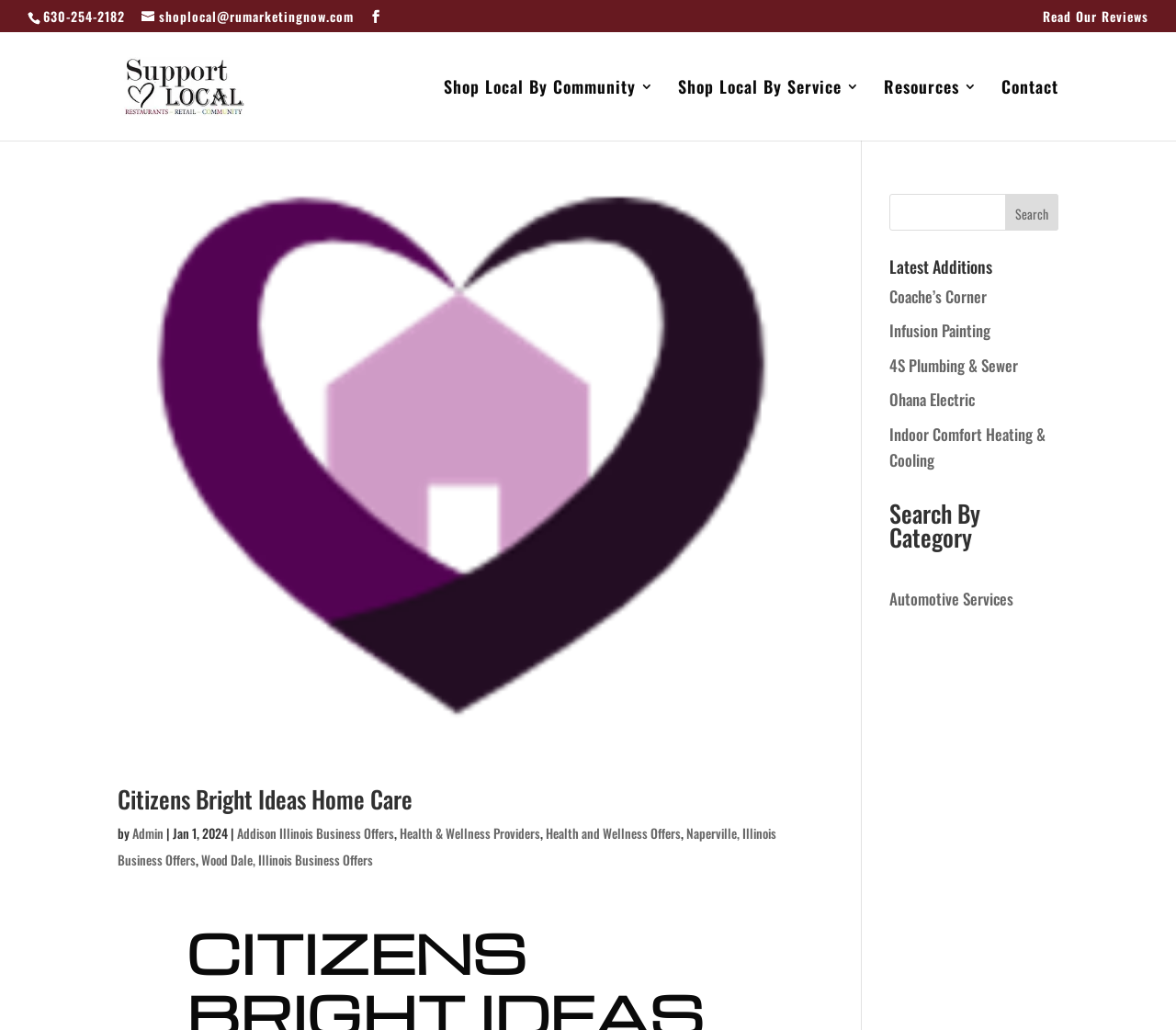Please specify the coordinates of the bounding box for the element that should be clicked to carry out this instruction: "Explore automotive services". The coordinates must be four float numbers between 0 and 1, formatted as [left, top, right, bottom].

[0.756, 0.57, 0.862, 0.593]